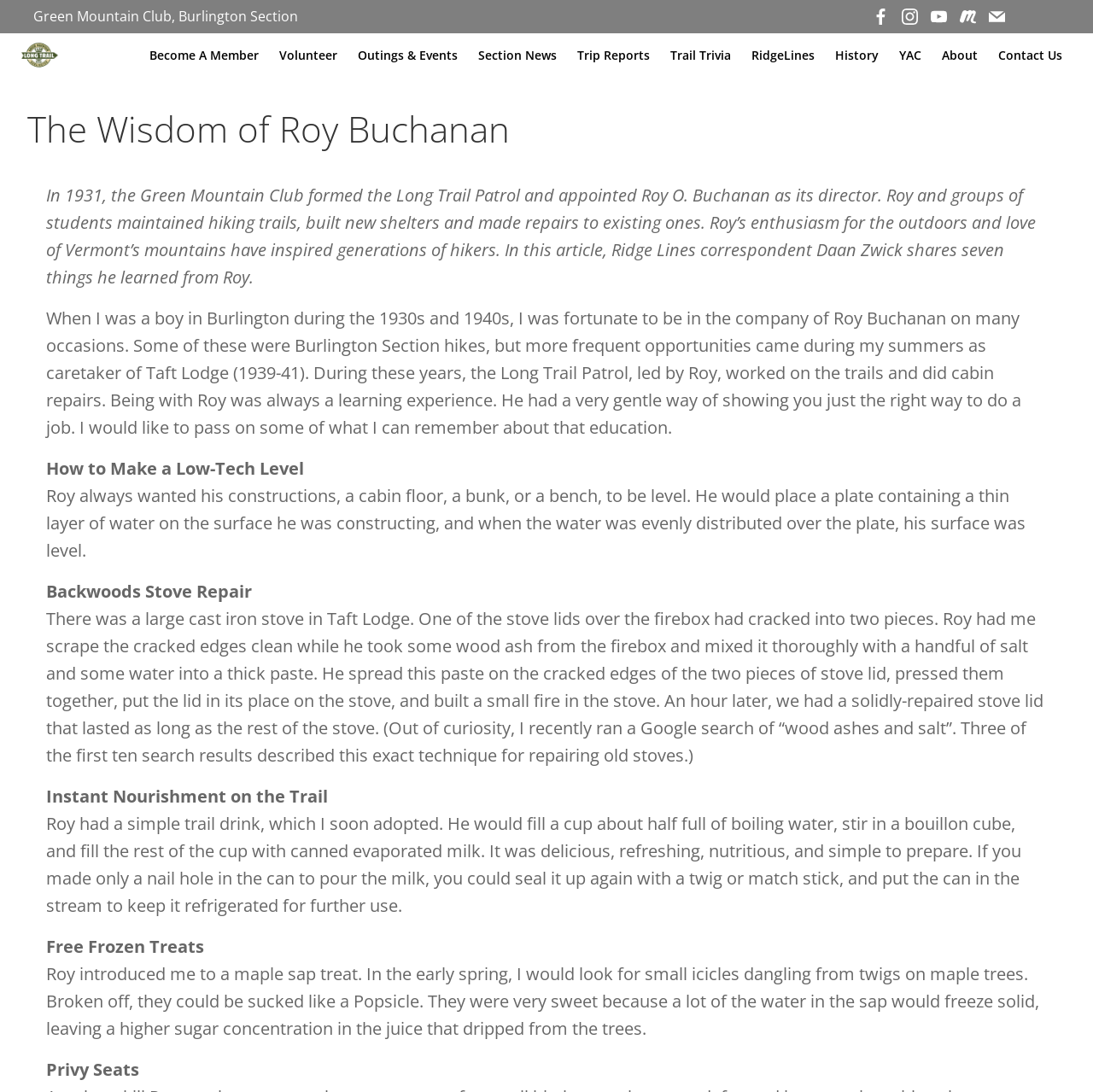Based on the image, provide a detailed response to the question:
What is the name of the club?

The name of the club can be found in the top-left corner of the webpage, where it says 'Green Mountain Club, Burlington Section'.